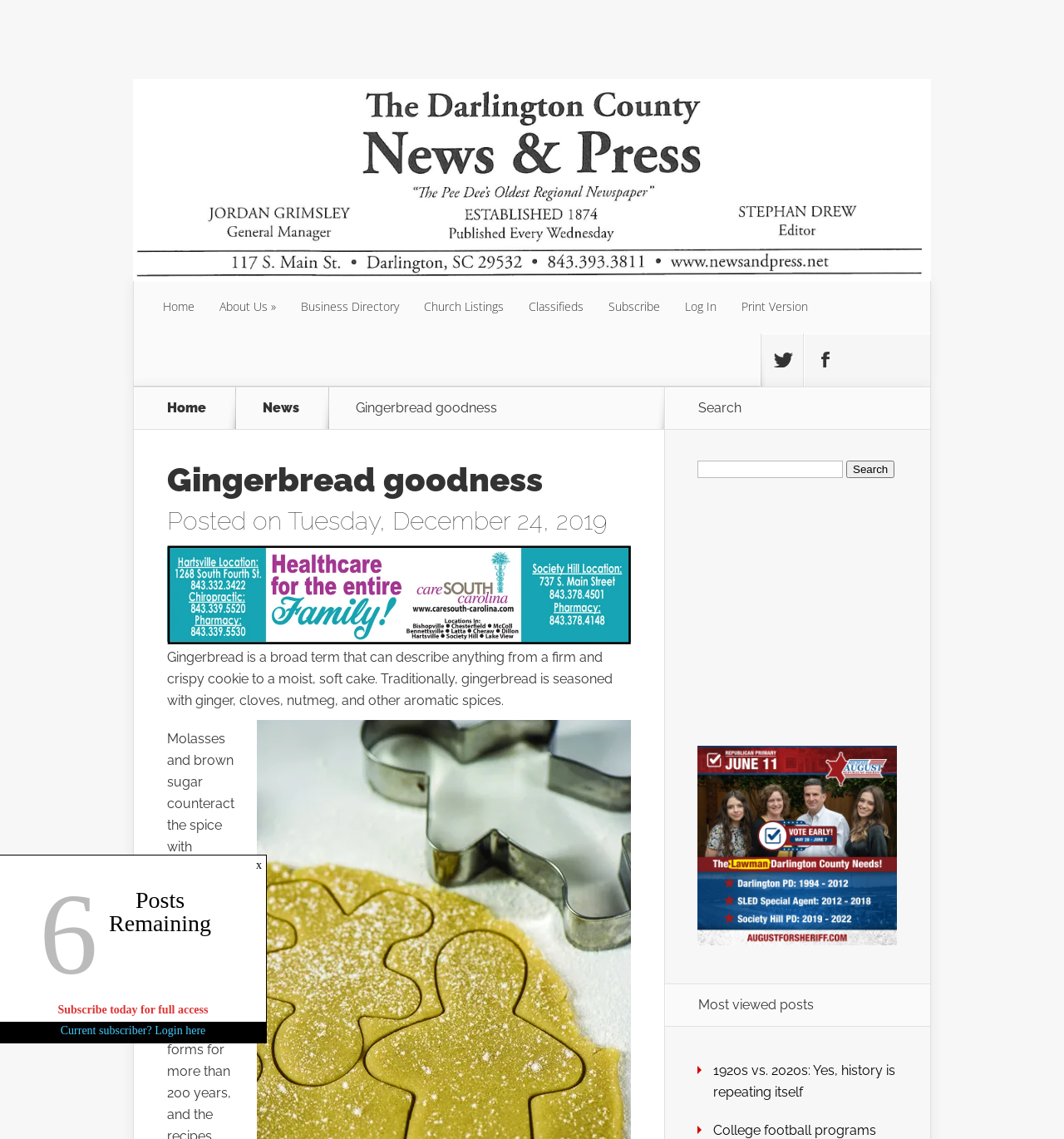Please indicate the bounding box coordinates for the clickable area to complete the following task: "Search for something". The coordinates should be specified as four float numbers between 0 and 1, i.e., [left, top, right, bottom].

[0.655, 0.404, 0.792, 0.42]